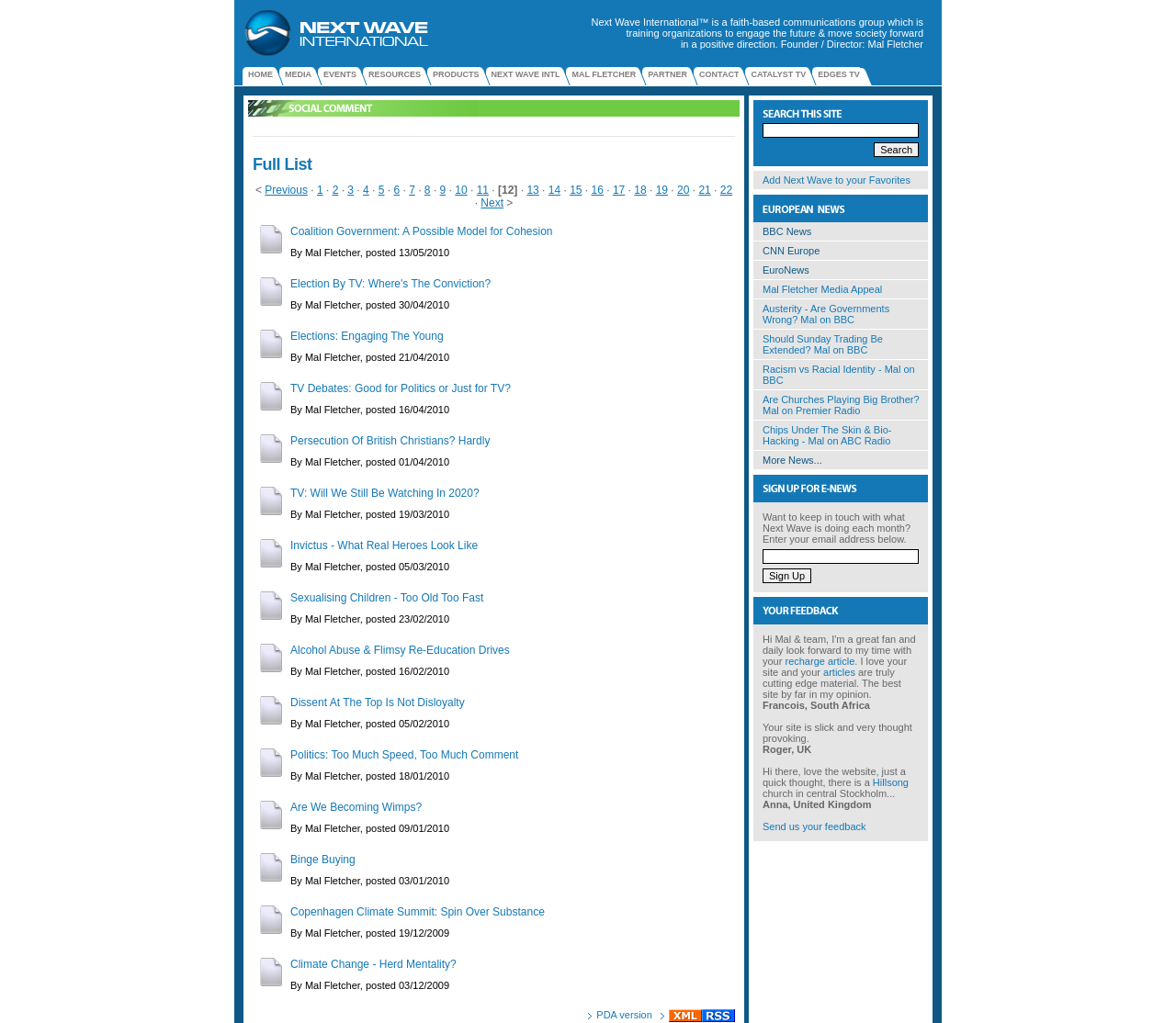Find and indicate the bounding box coordinates of the region you should select to follow the given instruction: "Click on HOME".

[0.211, 0.063, 0.232, 0.087]